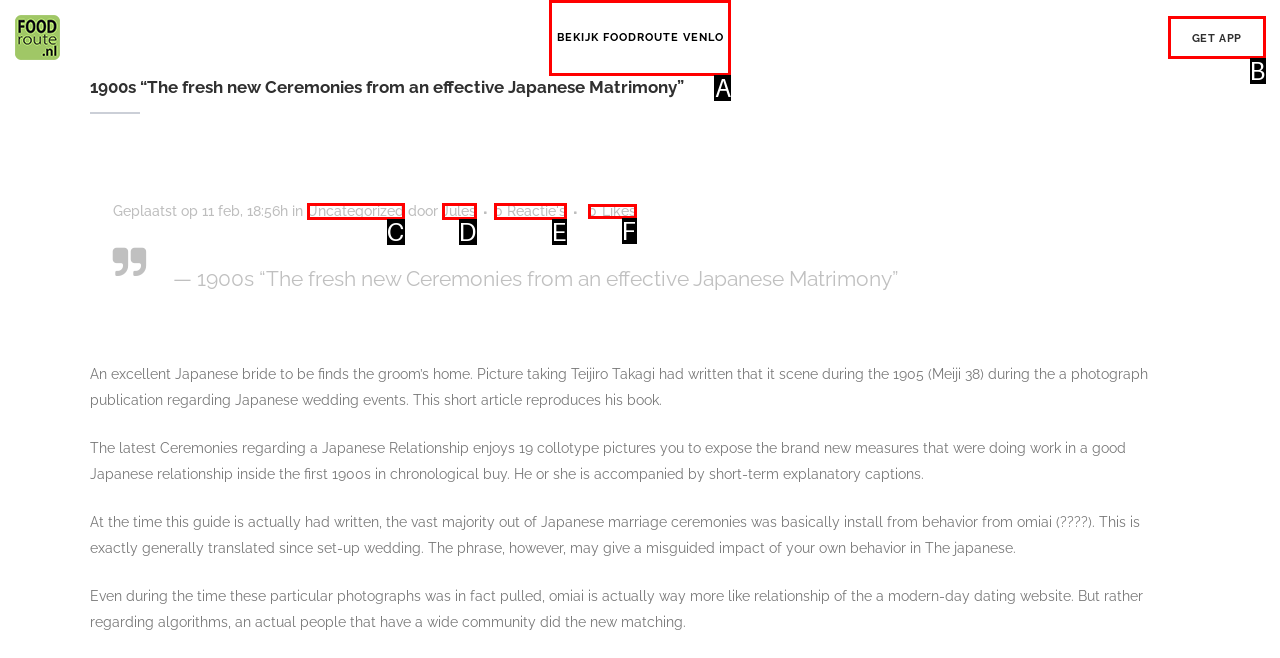Choose the HTML element that corresponds to the description: 0 Likes
Provide the answer by selecting the letter from the given choices.

F